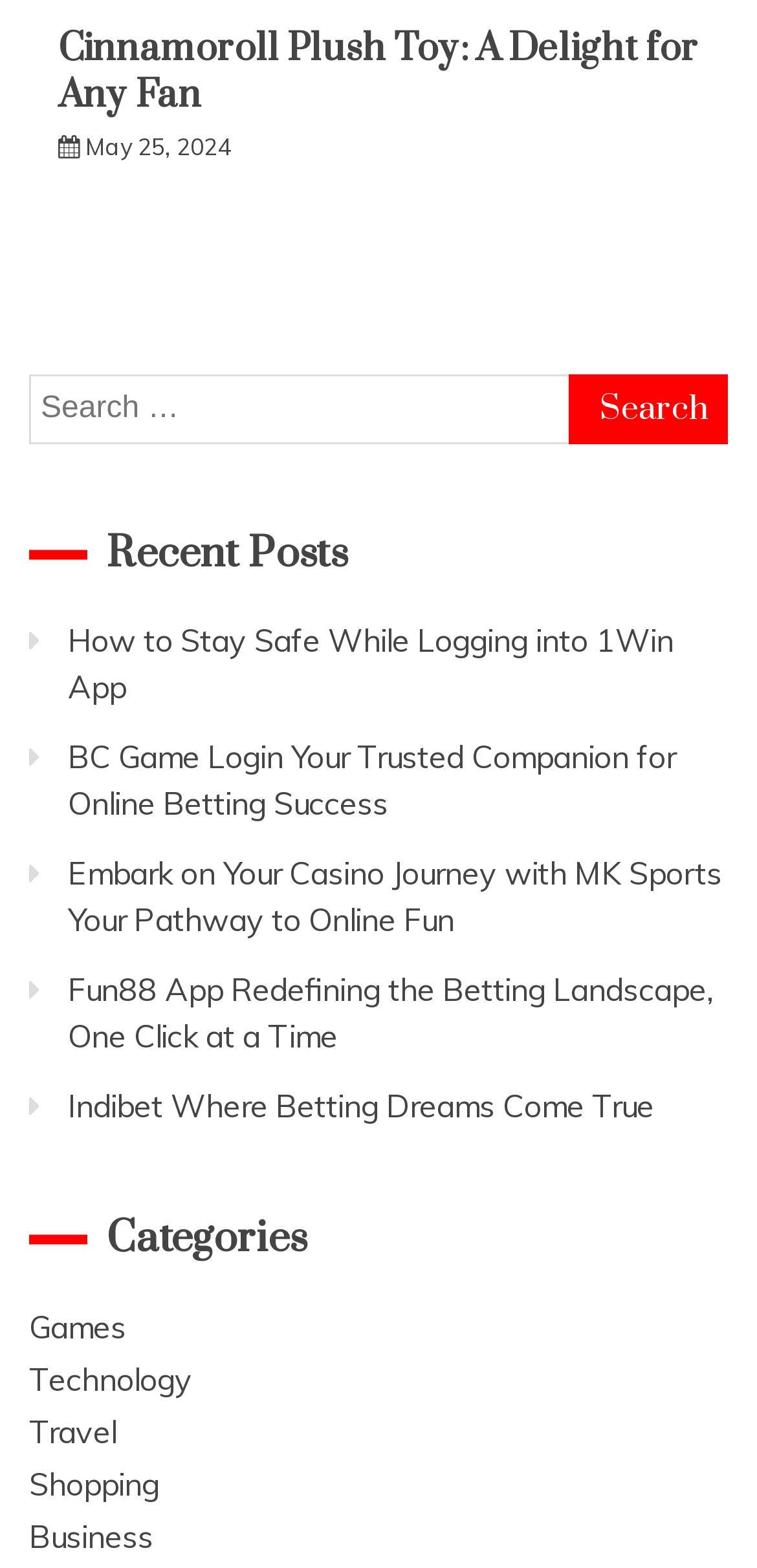How many categories are listed?
Respond to the question with a well-detailed and thorough answer.

The categories are listed under the heading 'Categories' and there are 5 links listed: 'Games', 'Technology', 'Travel', 'Shopping', and 'Business'.